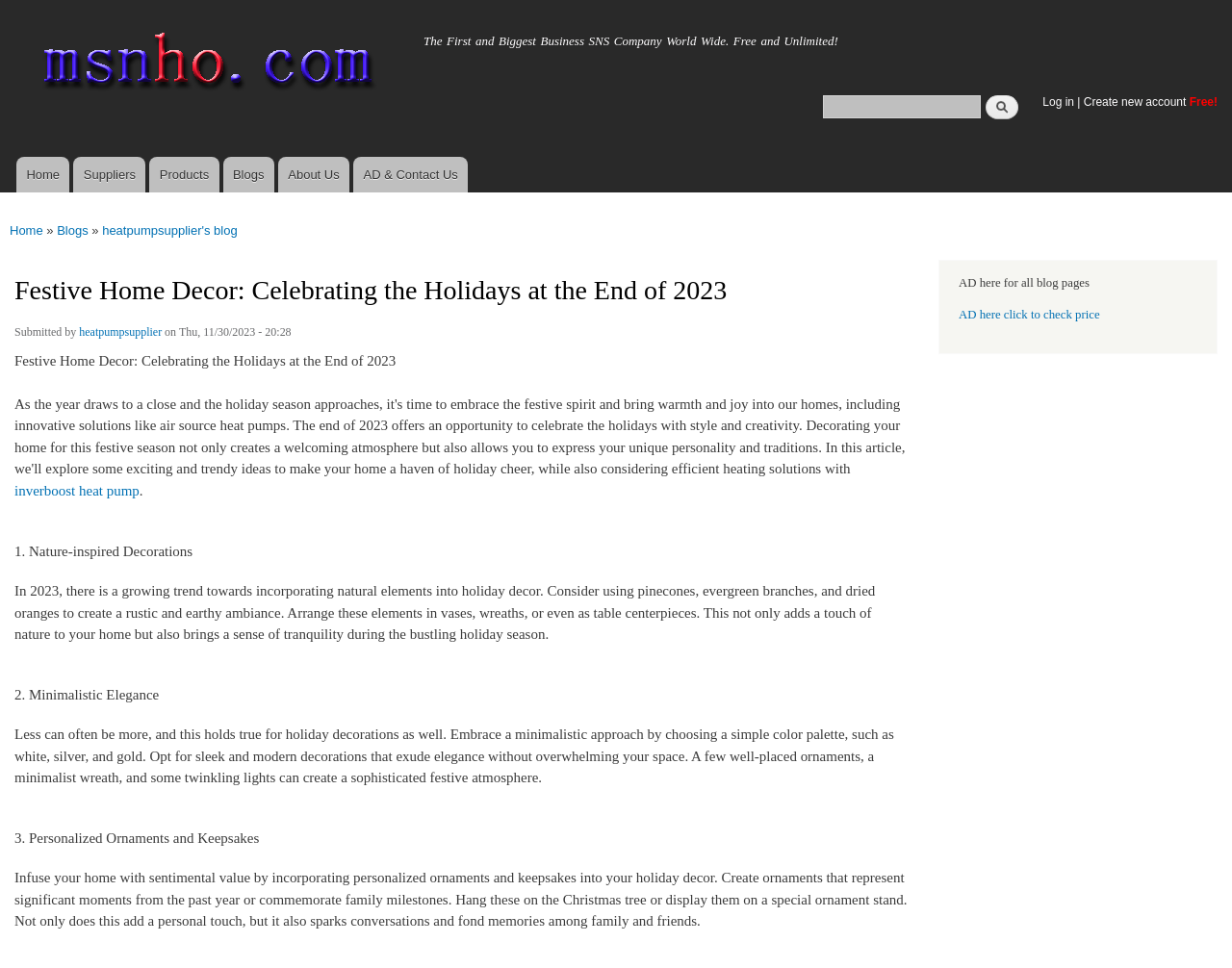What is the color palette suggested for a minimalistic approach? Based on the image, give a response in one word or a short phrase.

white, silver, and gold